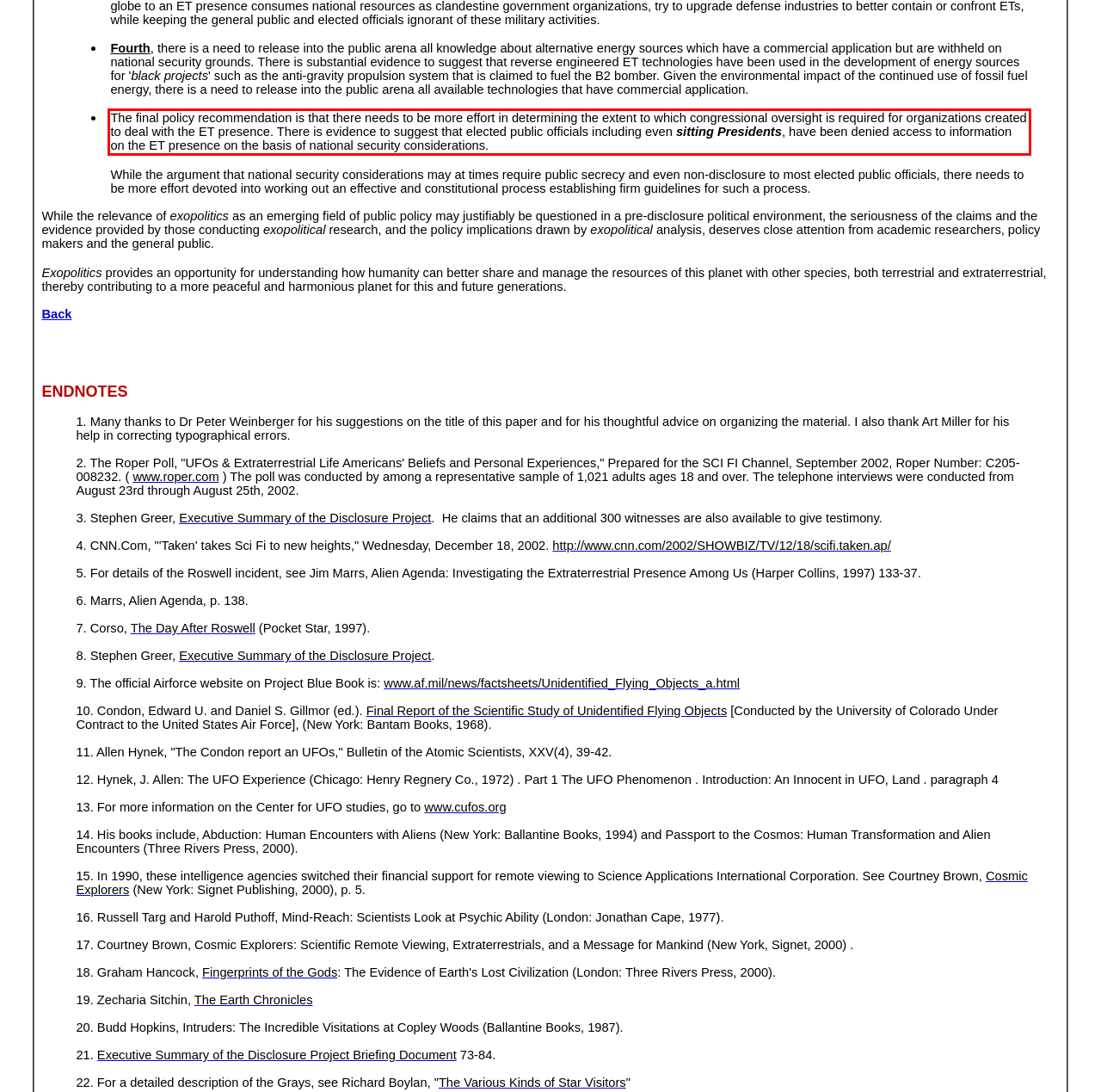Identify the red bounding box in the webpage screenshot and perform OCR to generate the text content enclosed.

The final policy recommendation is that there needs to be more effort in determining the extent to which congressional oversight is required for organizations created to deal with the ET presence. There is evidence to suggest that elected public officials including even sitting Presidents, have been denied access to information on the ET presence on the basis of national security considerations.